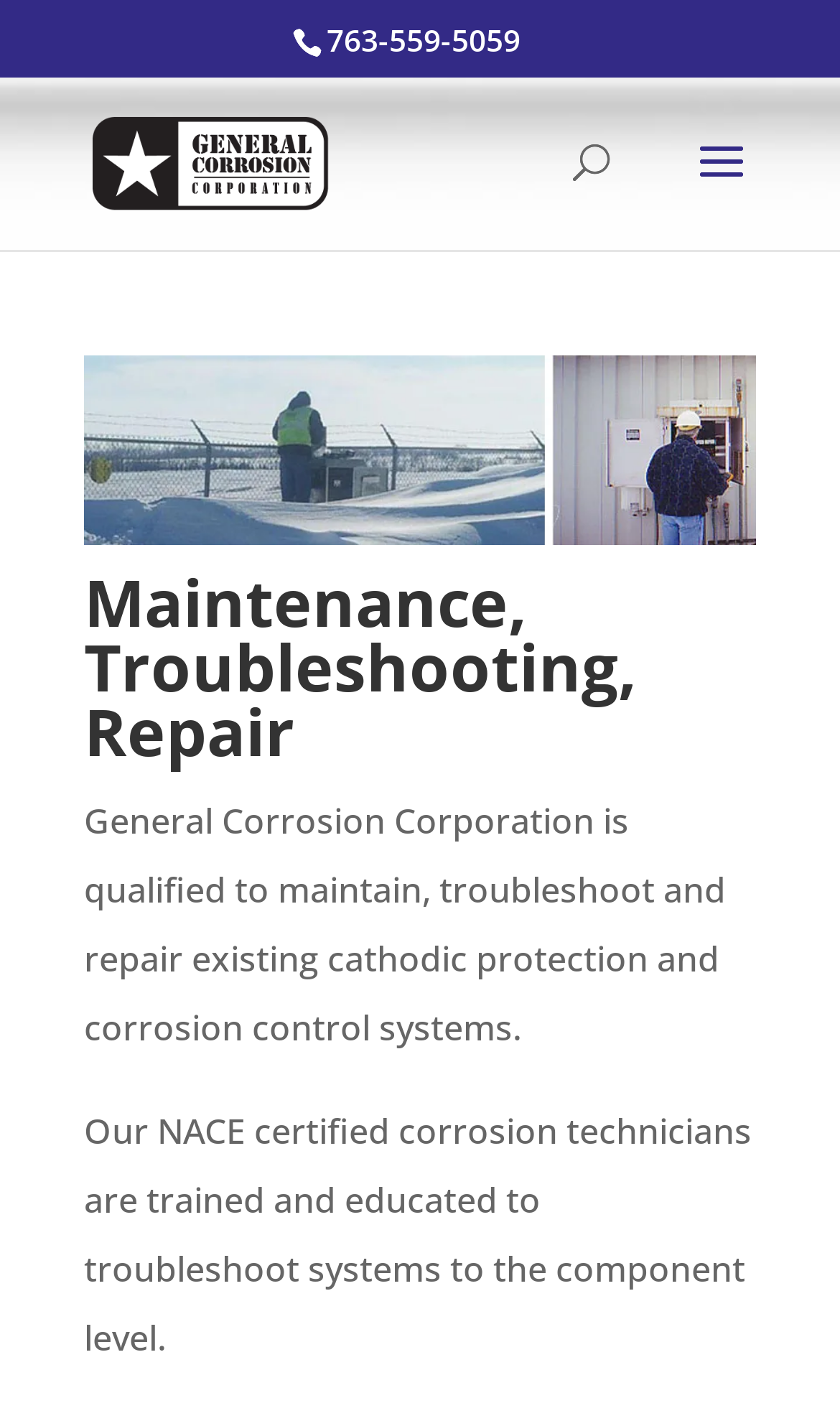Answer the following in one word or a short phrase: 
What is the main service offered by General Corrosion Corporation?

Maintenance, Troubleshooting, Repair